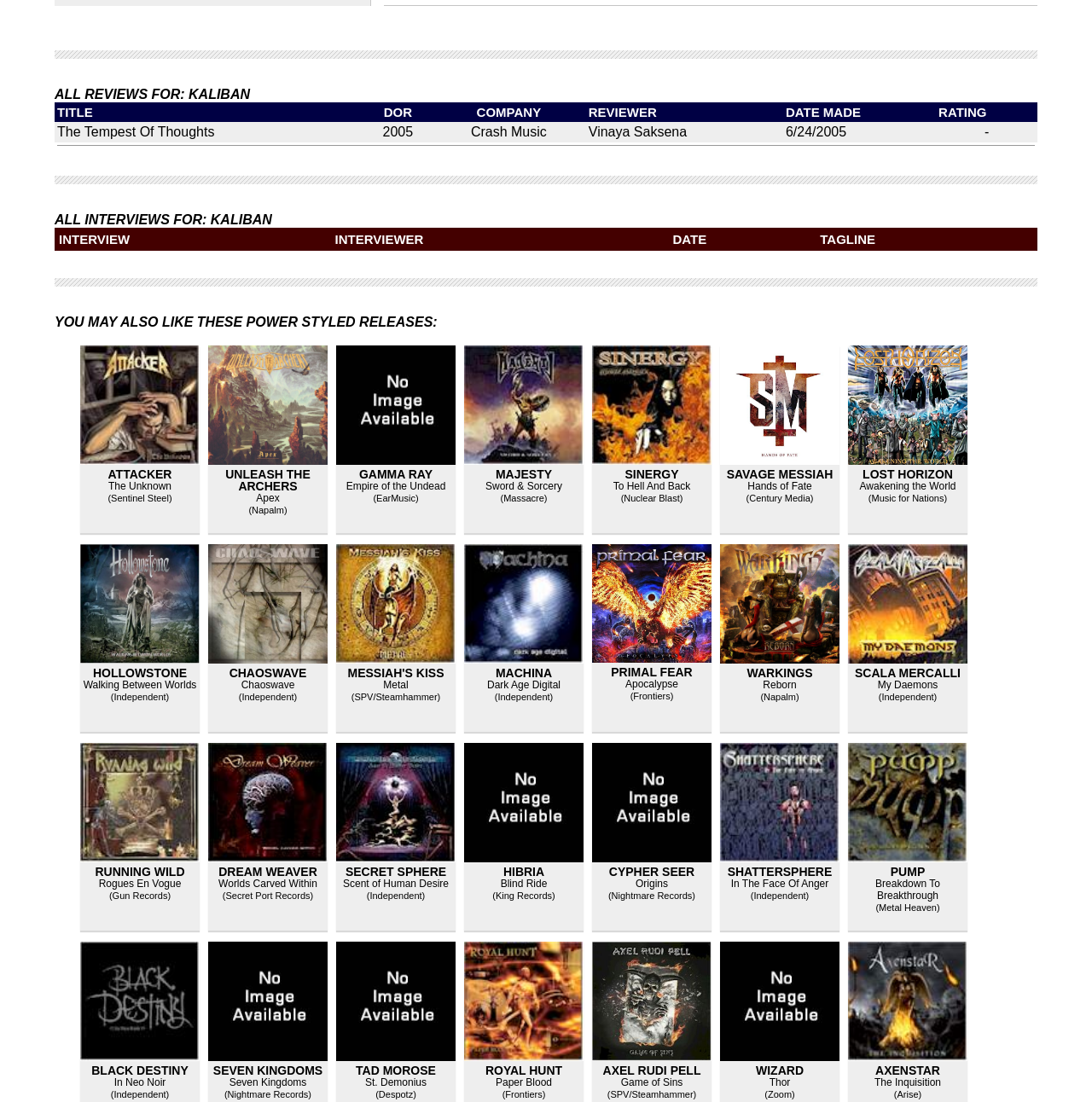Please determine the bounding box coordinates of the element to click in order to execute the following instruction: "Click on the link 'The Tempest Of Thoughts'". The coordinates should be four float numbers between 0 and 1, specified as [left, top, right, bottom].

[0.052, 0.113, 0.196, 0.126]